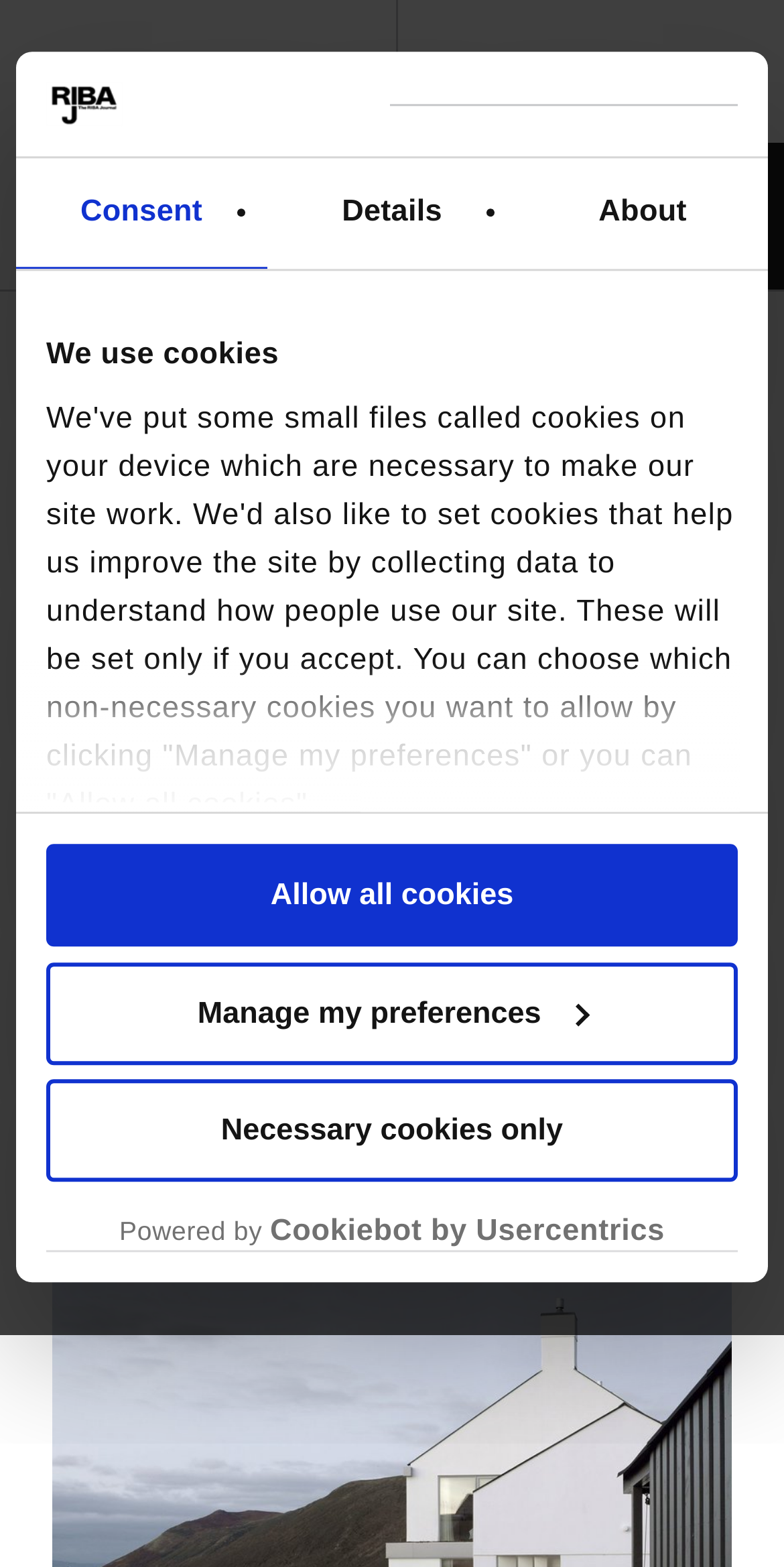What is the category of the building?
Look at the image and answer with only one word or phrase.

House